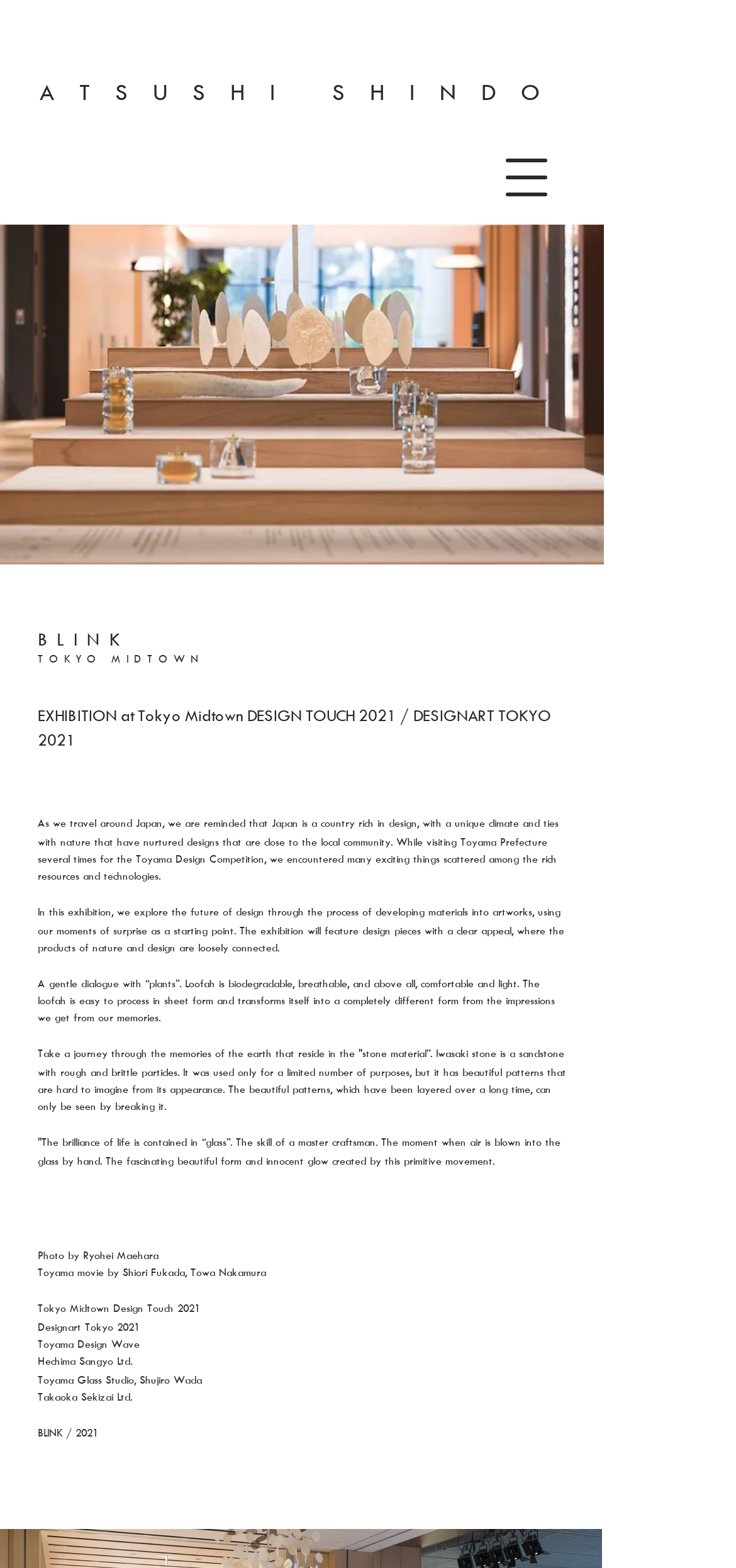Who is the photographer of the exhibition?
Based on the image, provide your answer in one word or phrase.

Ryohei Maehara